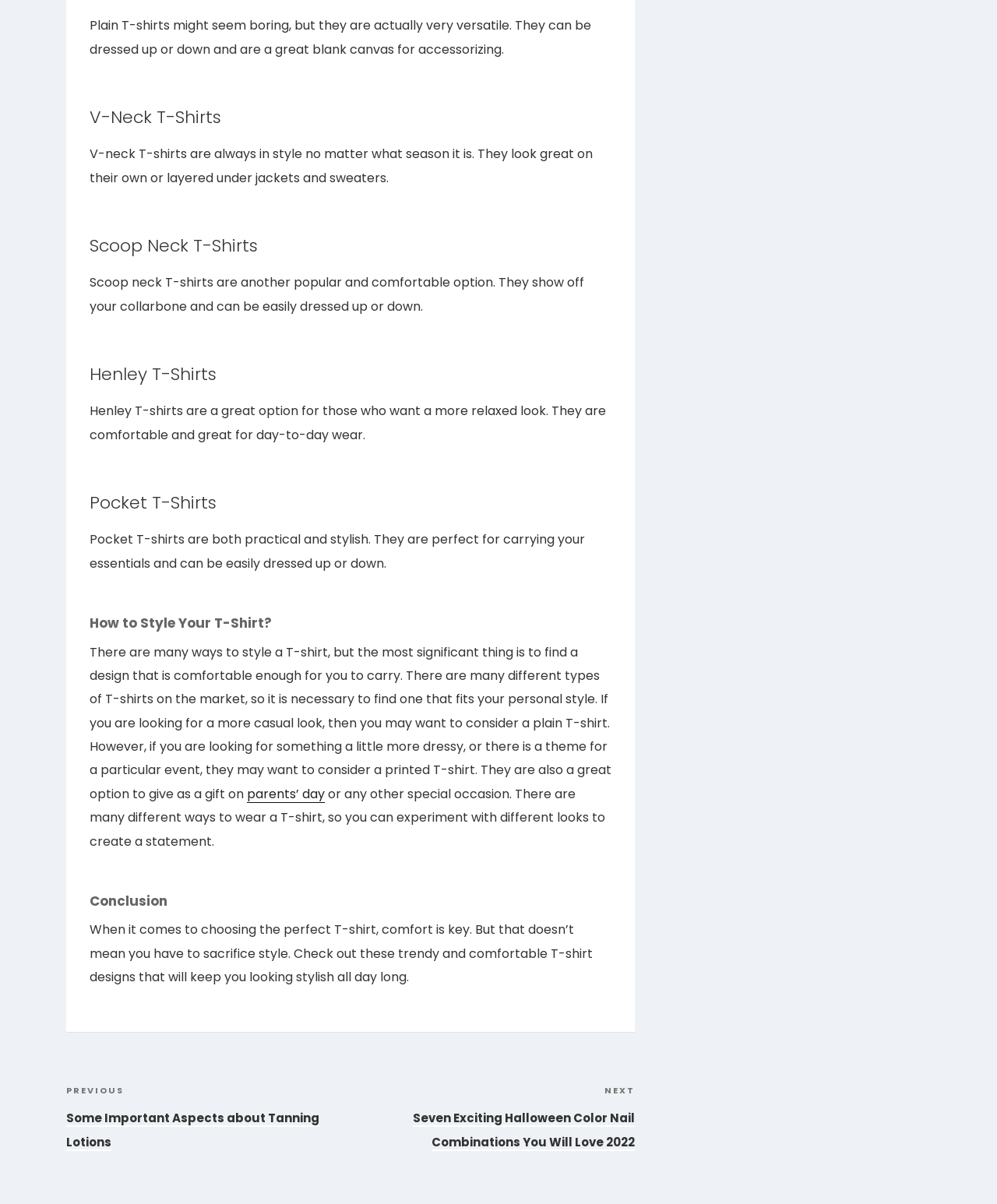Given the element description parents’ day, predict the bounding box coordinates for the UI element in the webpage screenshot. The format should be (top-left x, top-left y, bottom-right x, bottom-right y), and the values should be between 0 and 1.

[0.248, 0.652, 0.326, 0.667]